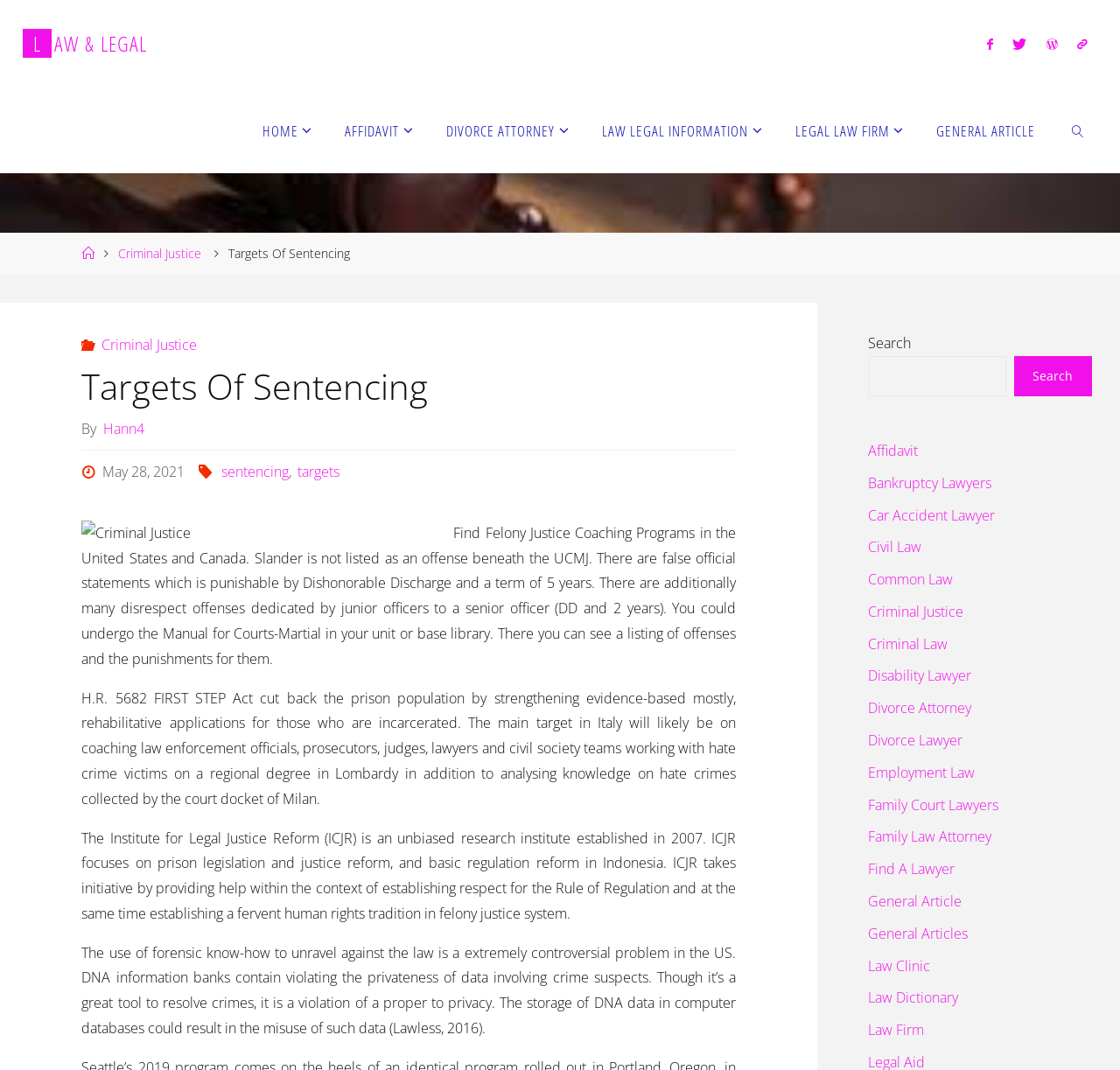What is the title of the first article?
Refer to the image and provide a one-word or short phrase answer.

Targets Of Sentencing